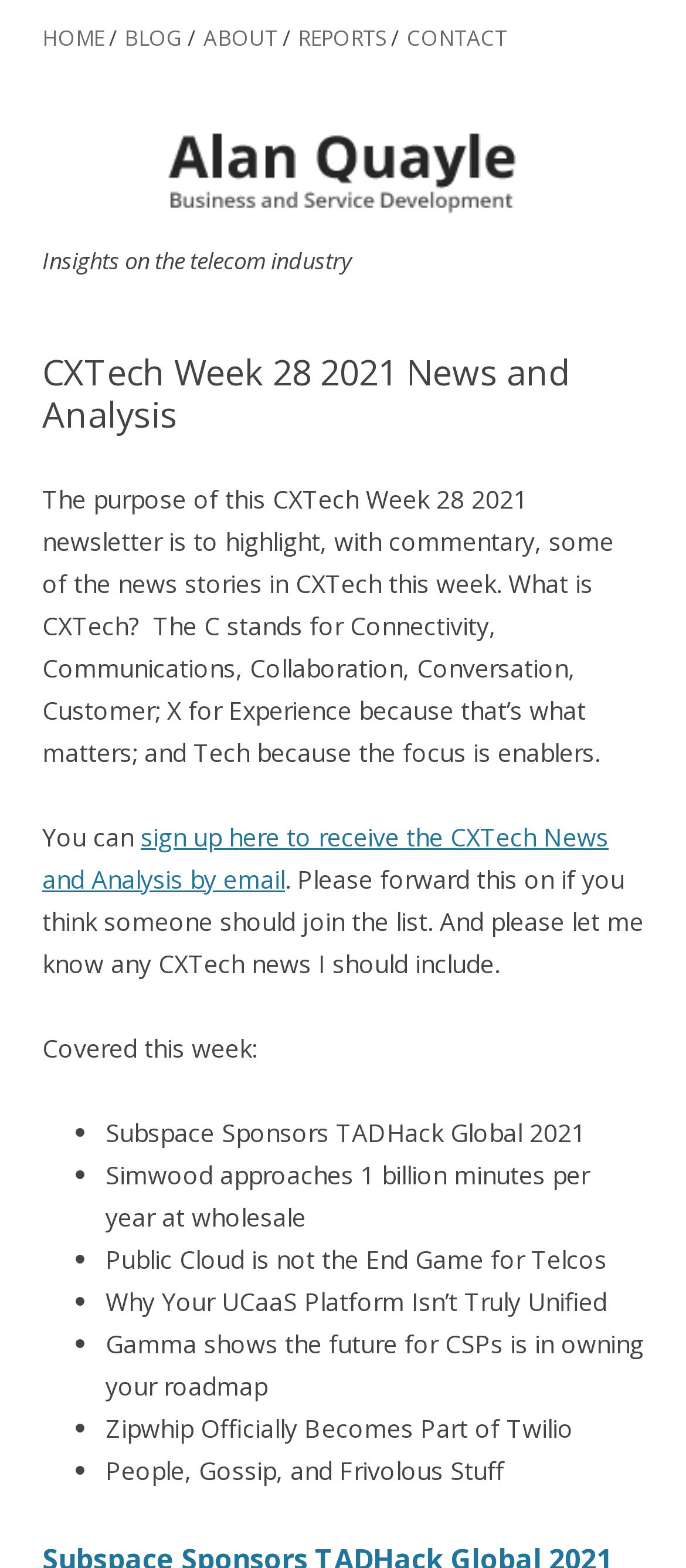Calculate the bounding box coordinates of the UI element given the description: "Contact".

[0.593, 0.0, 0.739, 0.05]